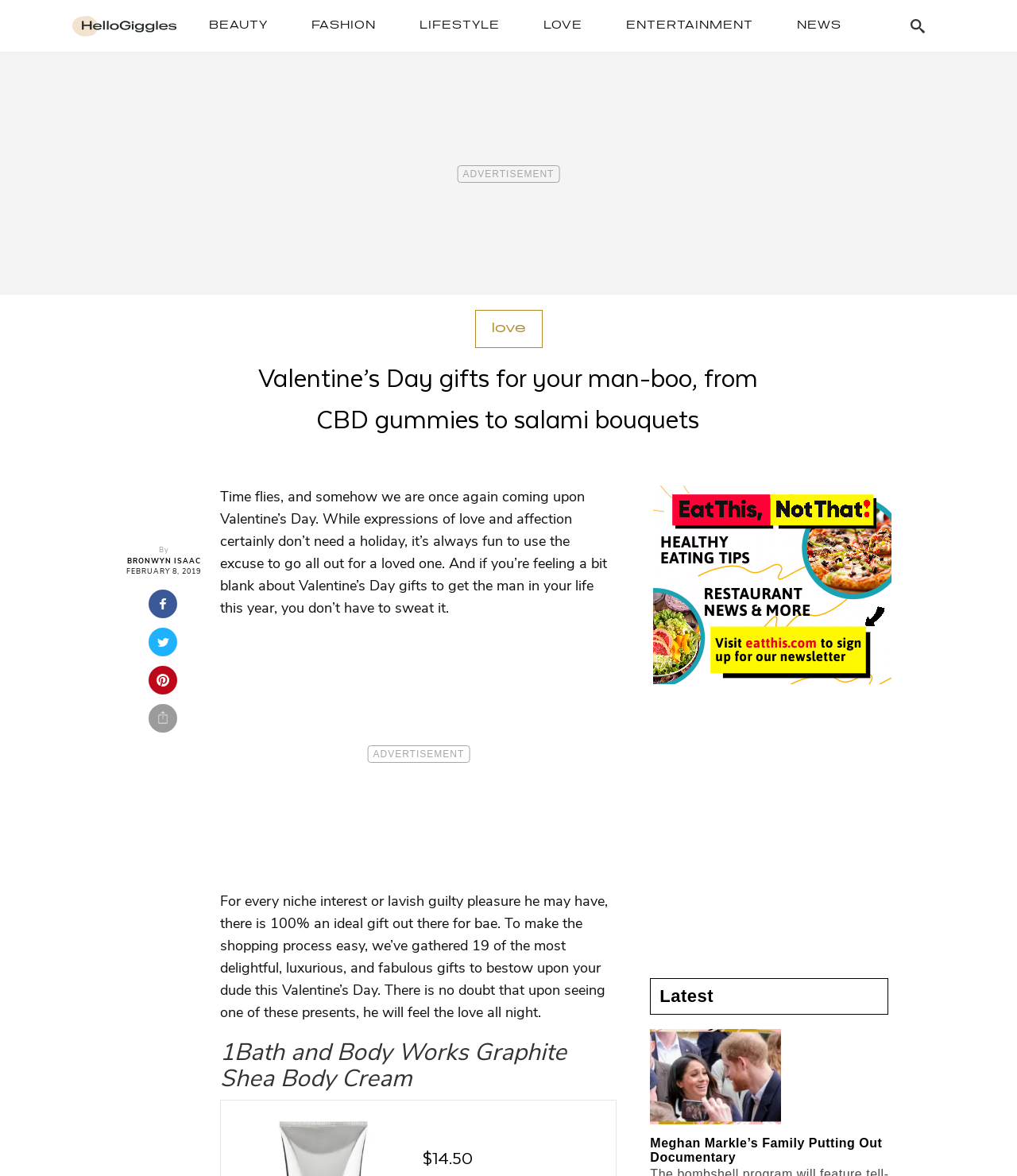Determine the bounding box coordinates for the area that needs to be clicked to fulfill this task: "Read the article about Valentine's Day gifts for men". The coordinates must be given as four float numbers between 0 and 1, i.e., [left, top, right, bottom].

[0.236, 0.303, 0.764, 0.374]